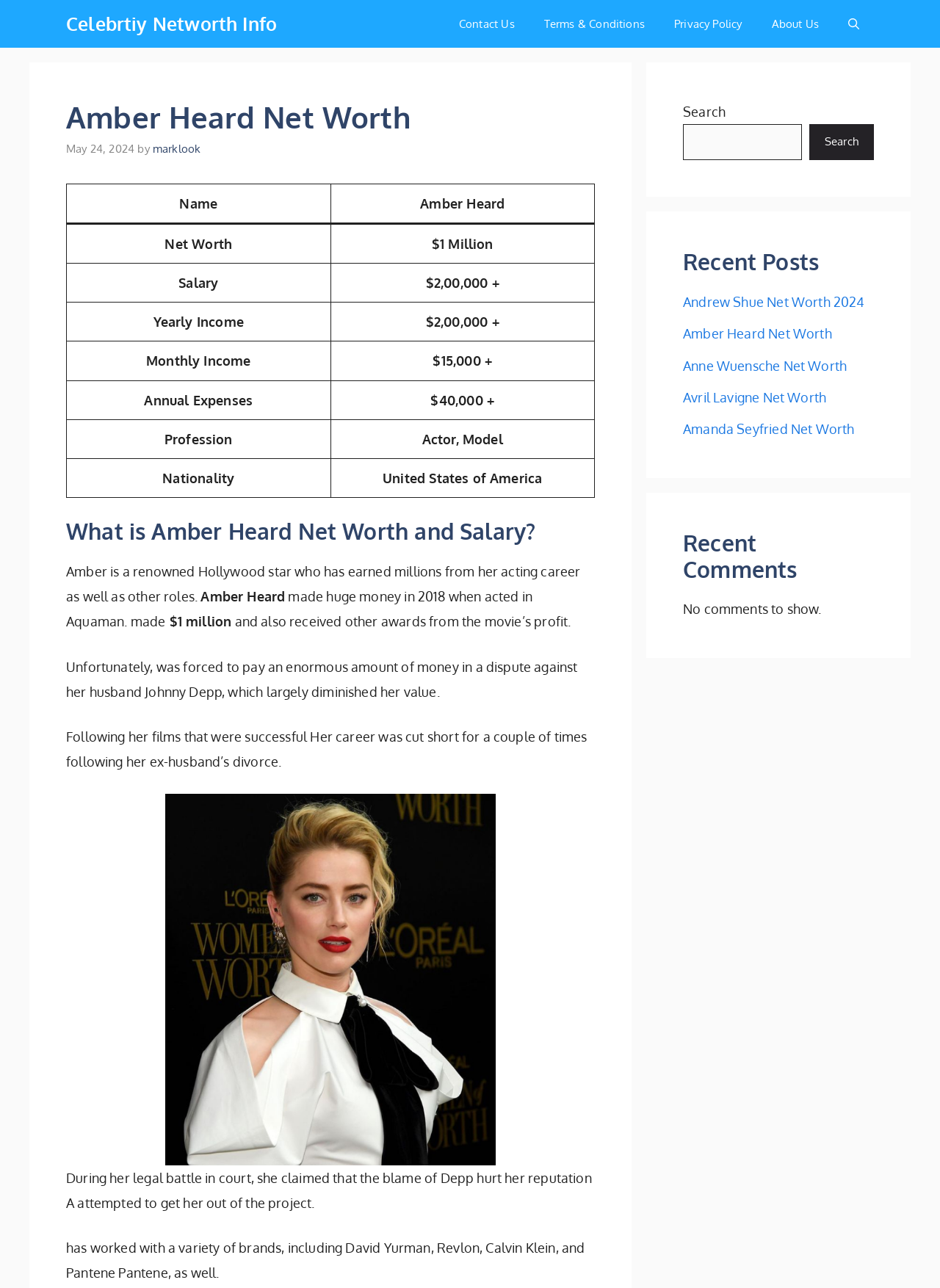What is Amber Heard's net worth?
From the screenshot, supply a one-word or short-phrase answer.

$1 Million